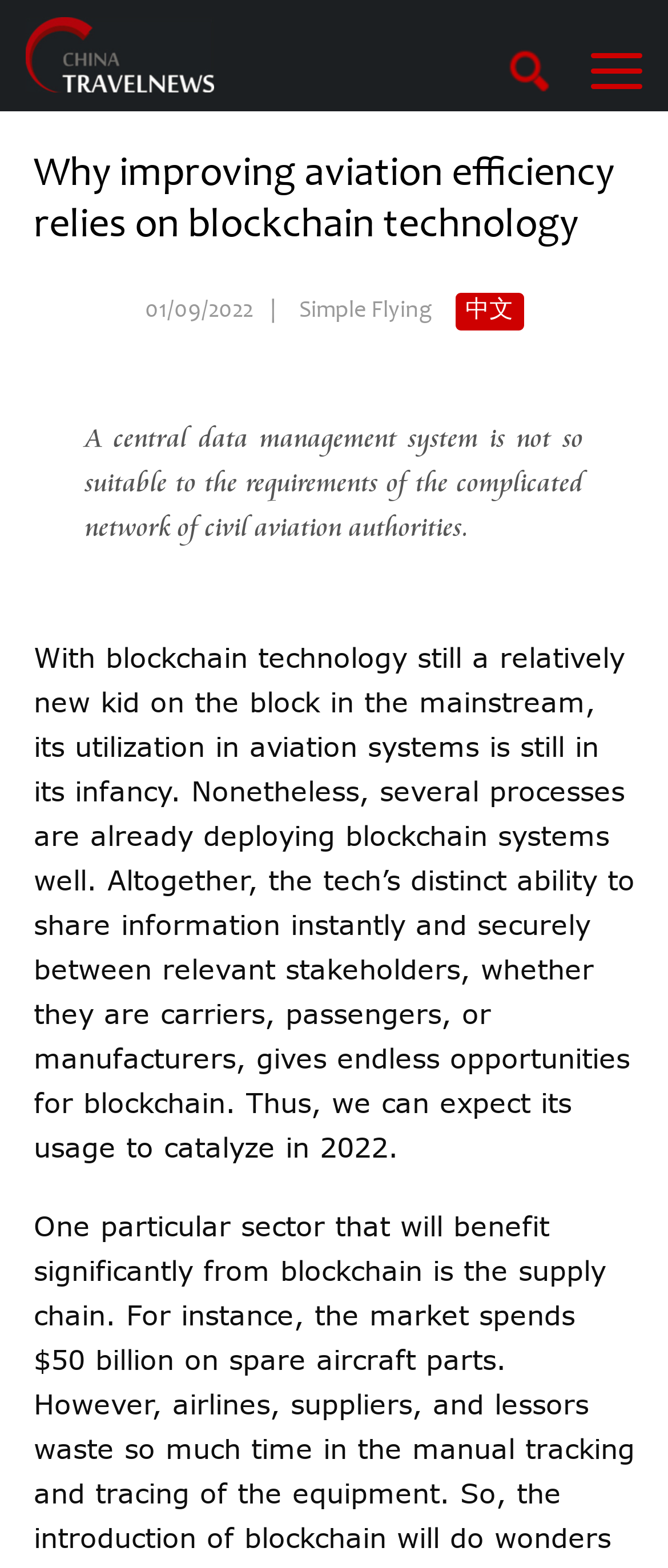Use a single word or phrase to answer the question:
What is the name of the news source?

China Travel News